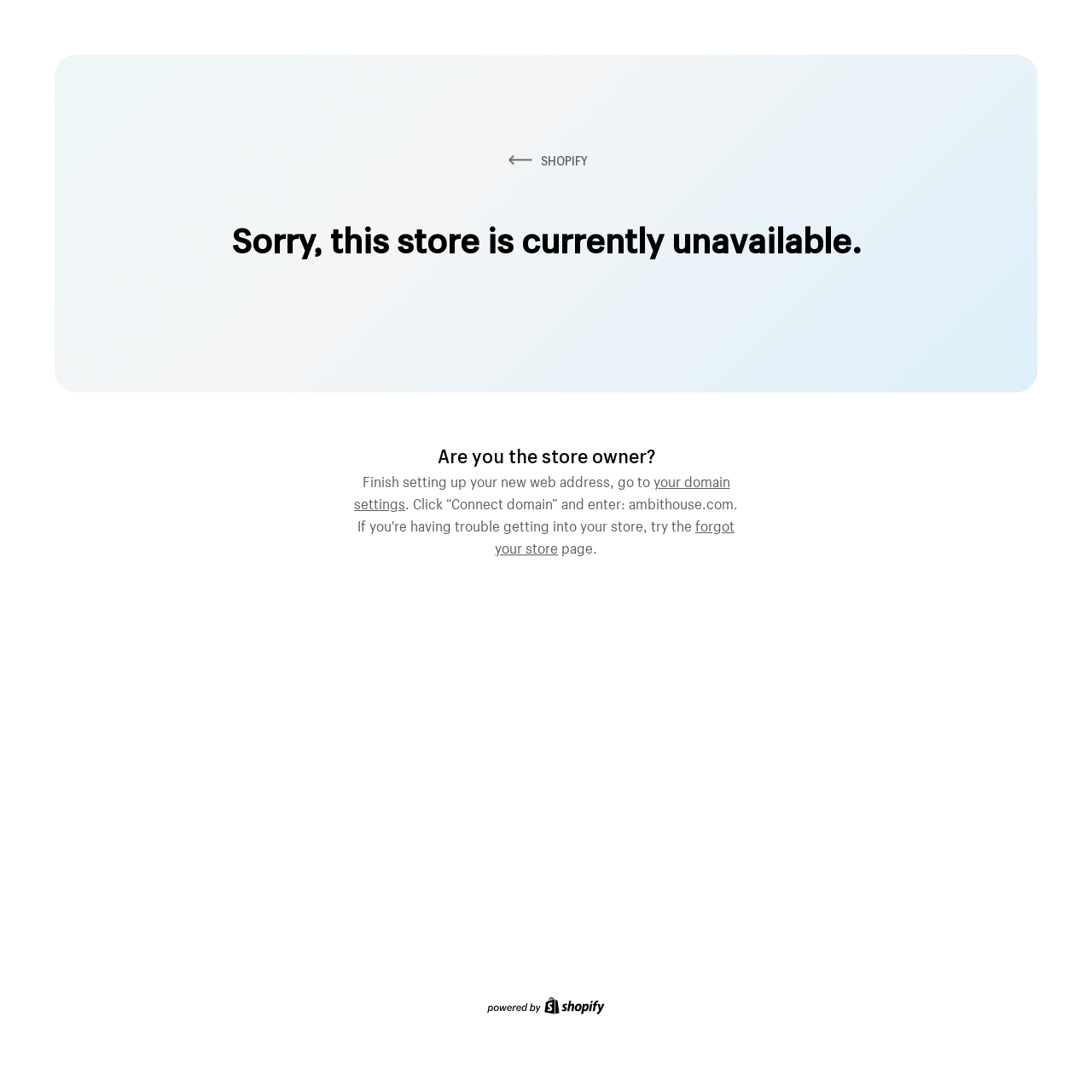Generate the text content of the main headline of the webpage.

Sorry, this store is currently unavailable.